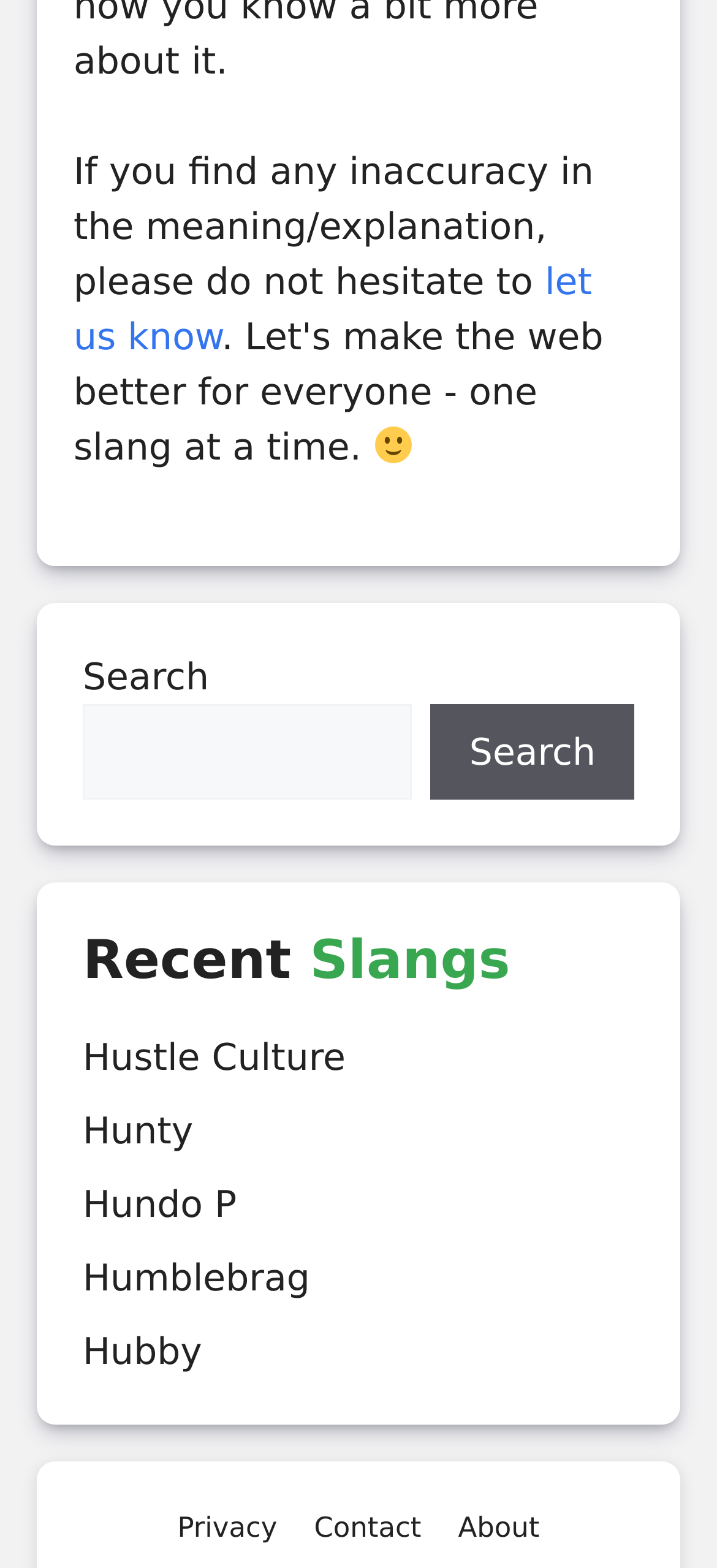Find the bounding box coordinates for the area that should be clicked to accomplish the instruction: "find your language".

None